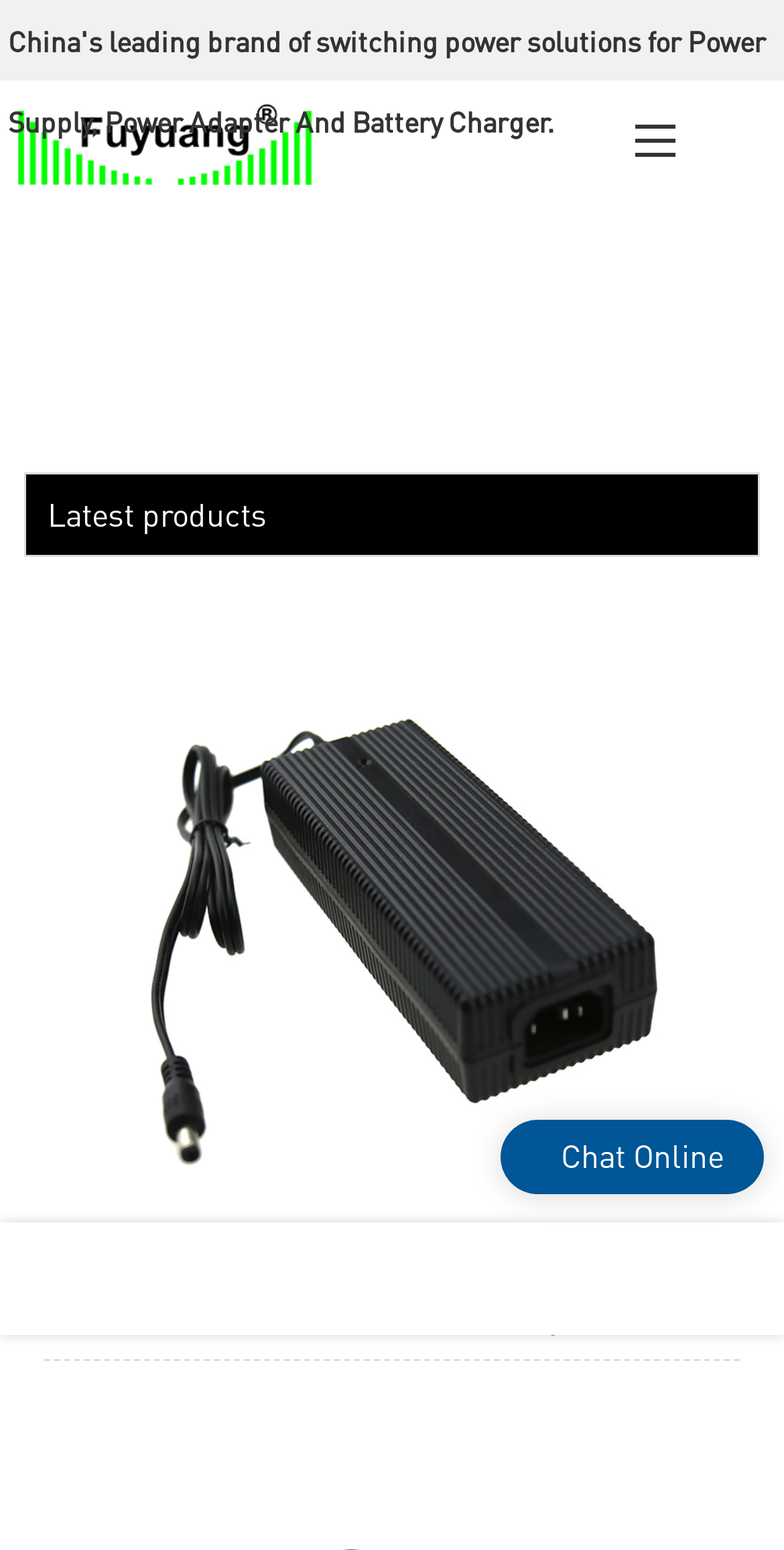What is the category of products shown on the webpage? From the image, respond with a single word or brief phrase.

Power Supply and Battery Charger